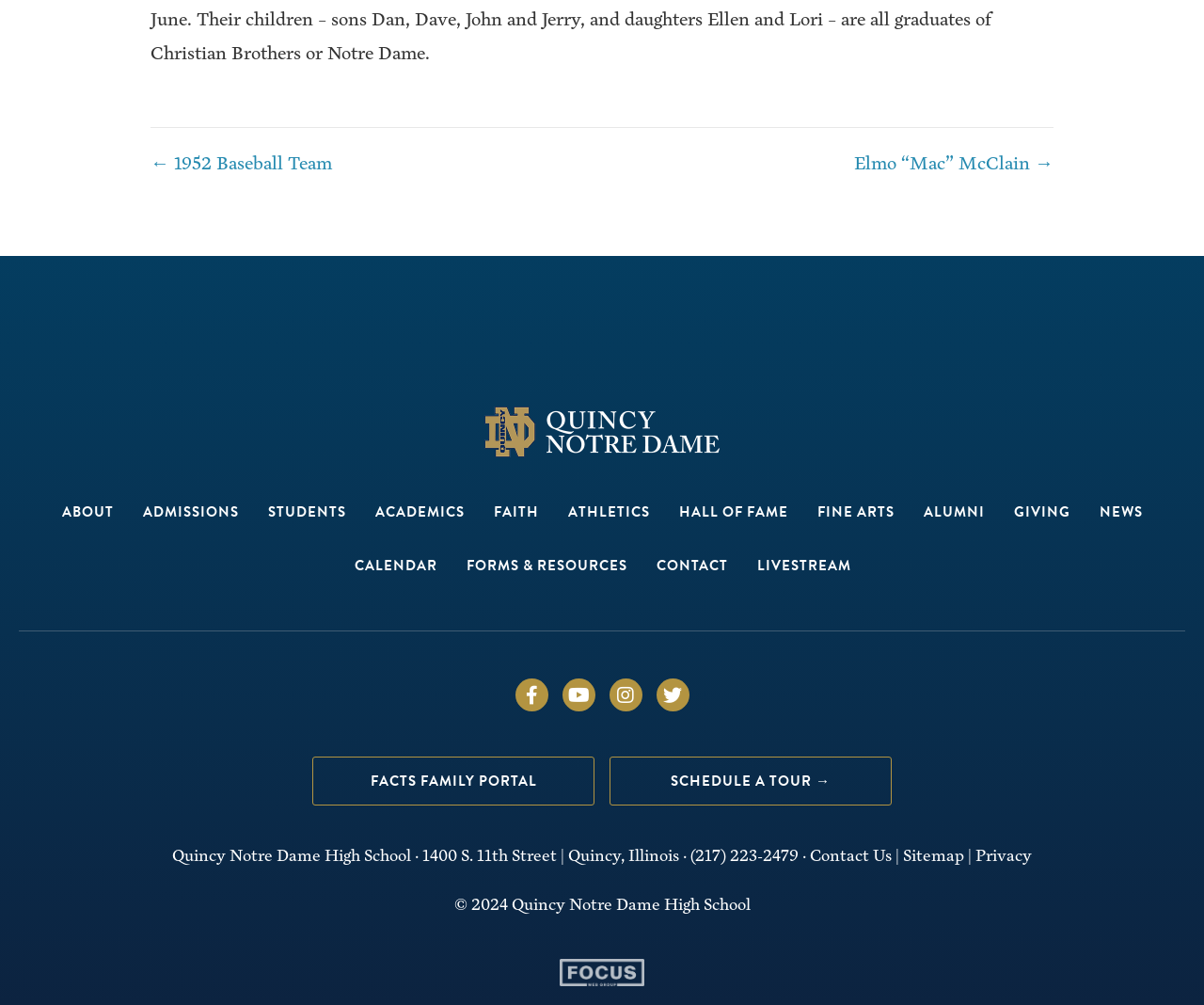Is there a logo of the high school on the webpage?
Based on the visual information, provide a detailed and comprehensive answer.

I found an image element with the label 'Quincy Notre Dame Logo' which is located above the navigation menu, indicating that it is the logo of the high school.